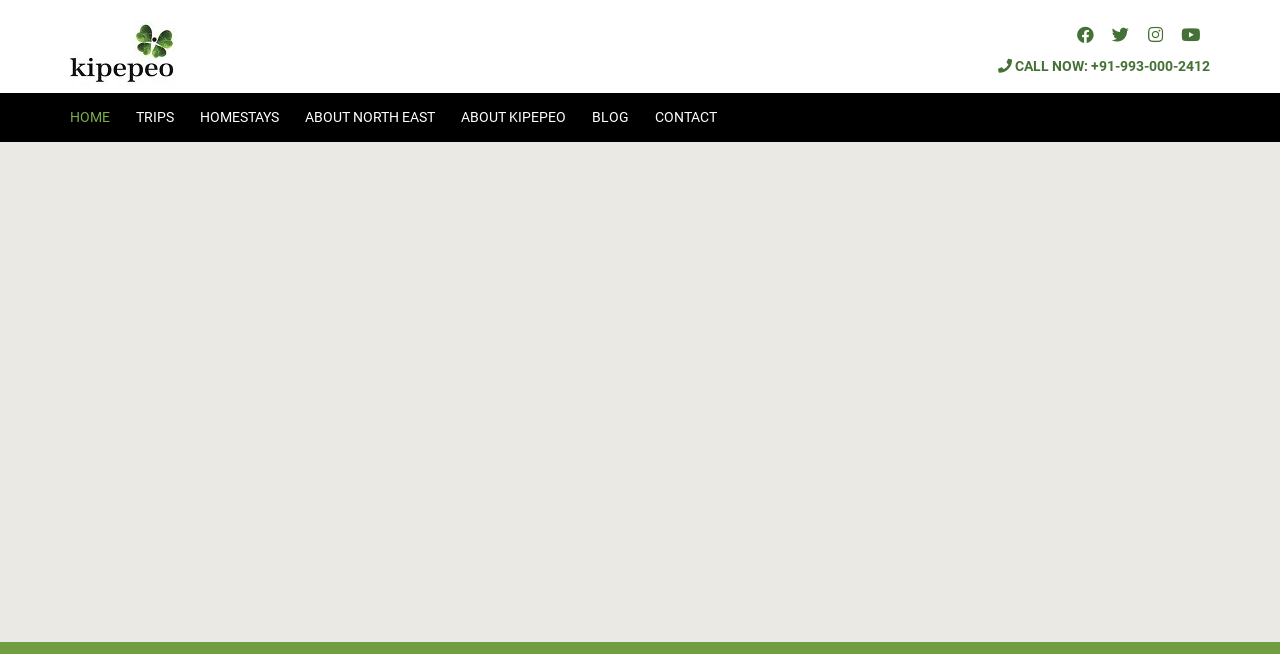Please identify the coordinates of the bounding box that should be clicked to fulfill this instruction: "go to home page".

[0.055, 0.068, 0.096, 0.143]